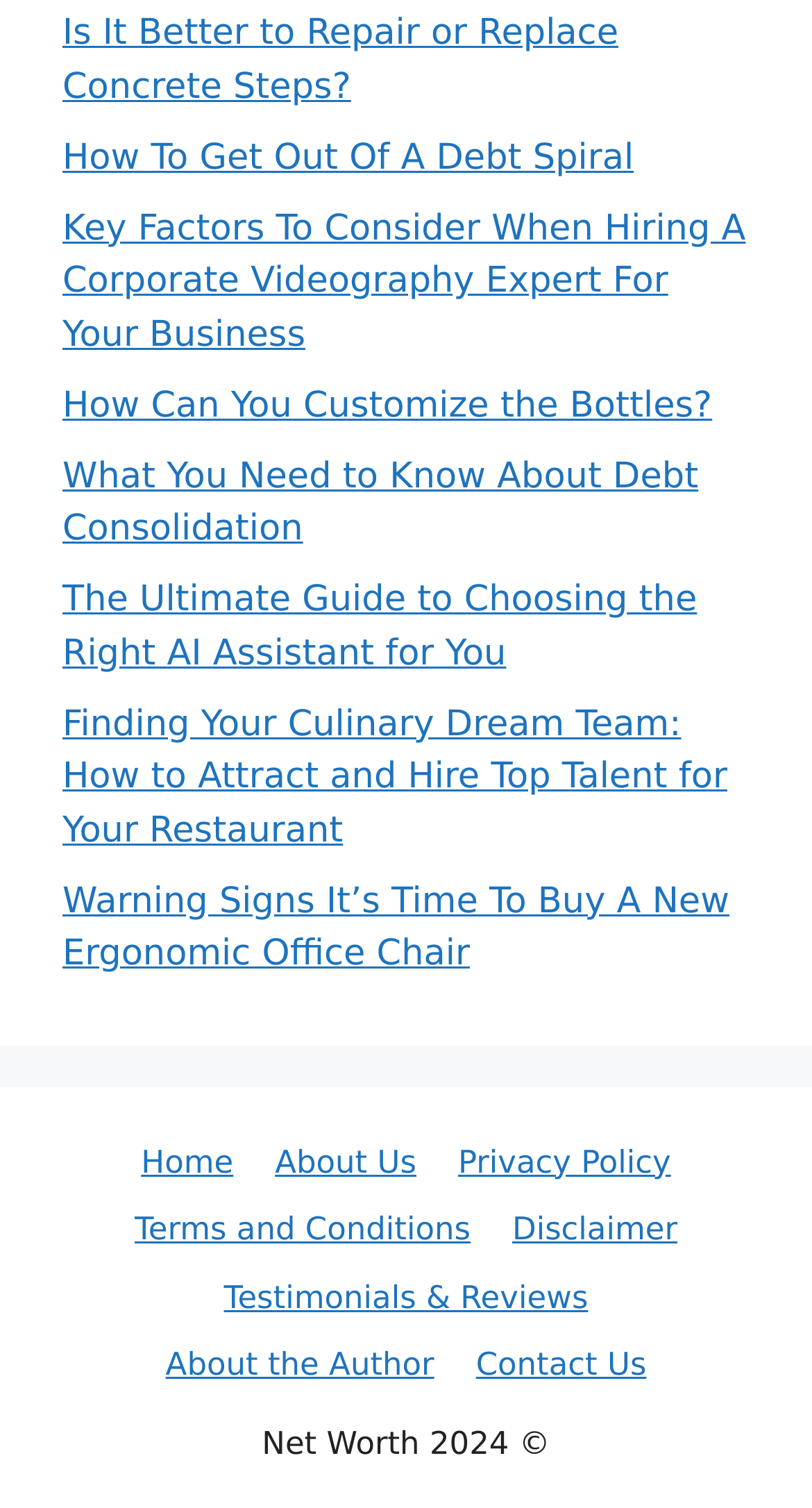Identify the bounding box for the described UI element. Provide the coordinates in (top-left x, top-left y, bottom-right x, bottom-right y) format with values ranging from 0 to 1: Privacy Policy

[0.564, 0.758, 0.826, 0.783]